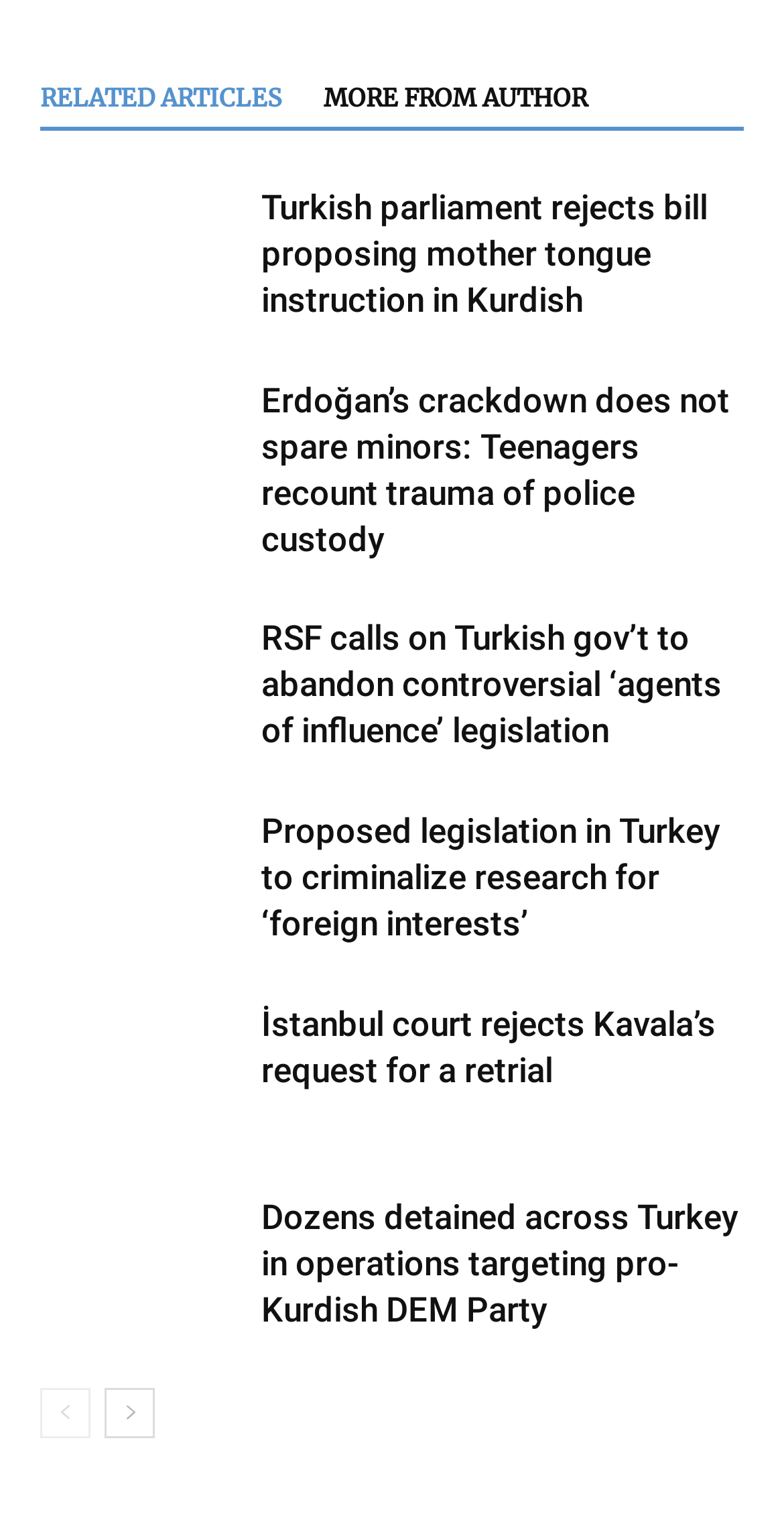Determine the bounding box coordinates for the region that must be clicked to execute the following instruction: "Go to next page".

[0.133, 0.915, 0.197, 0.949]